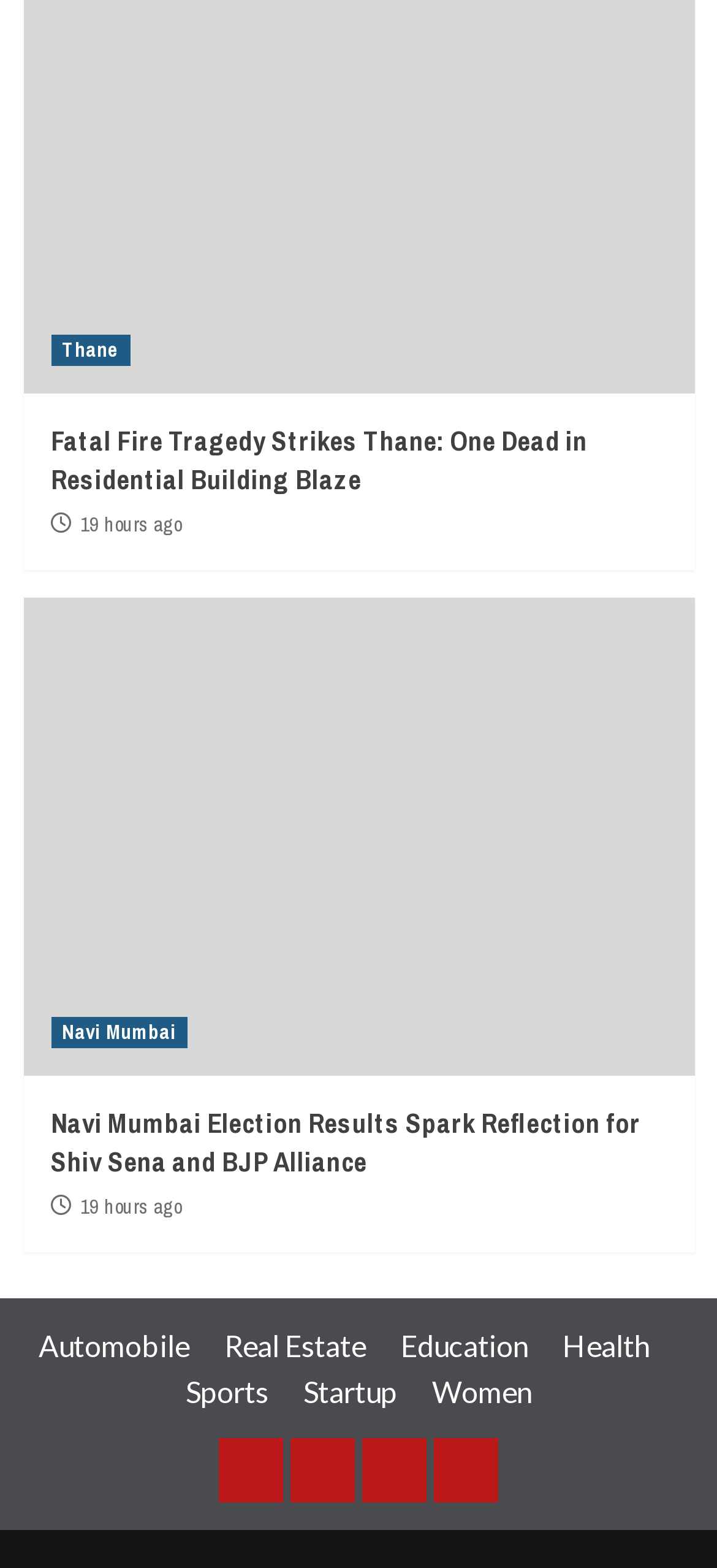What categories are available for news?
From the image, respond with a single word or phrase.

Automobile, Real Estate, etc.